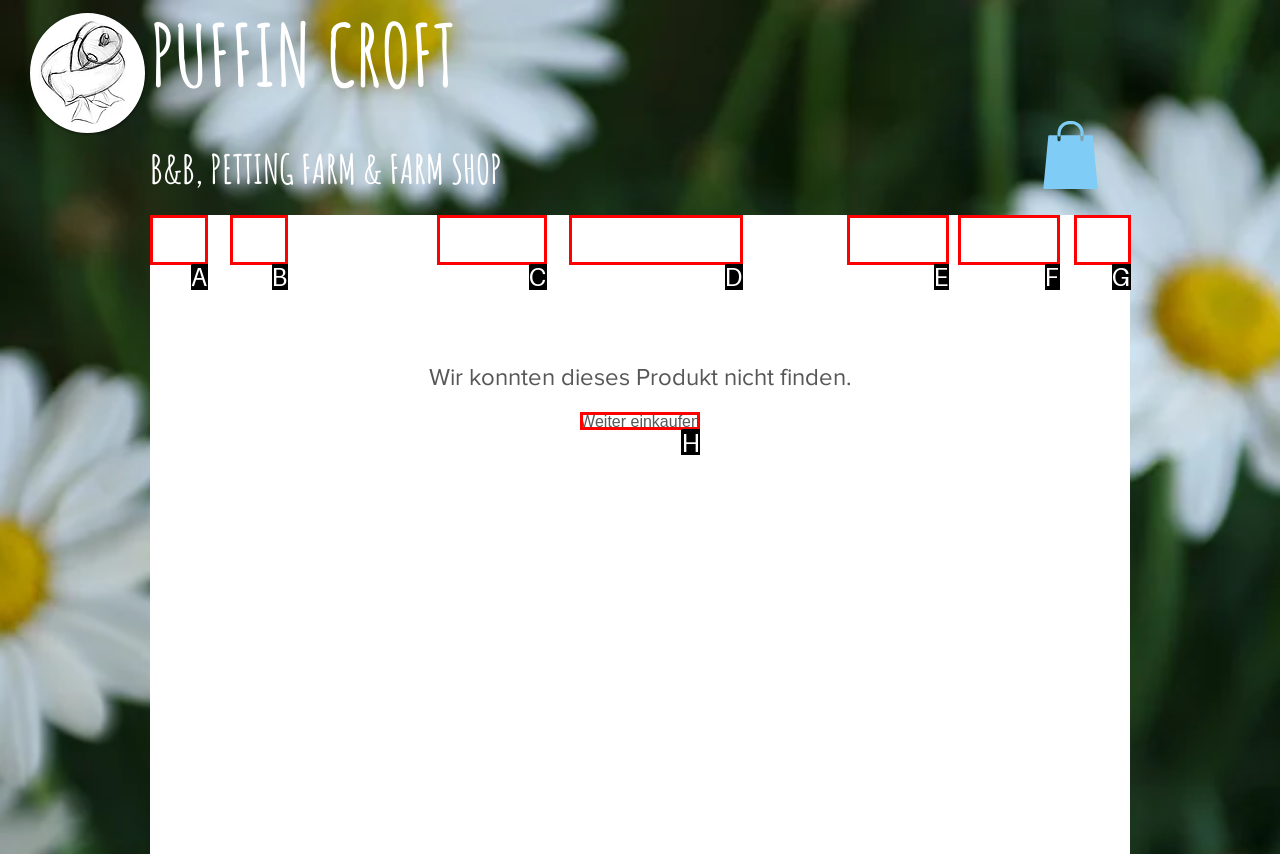Determine the HTML element that best matches this description: About from the given choices. Respond with the corresponding letter.

B